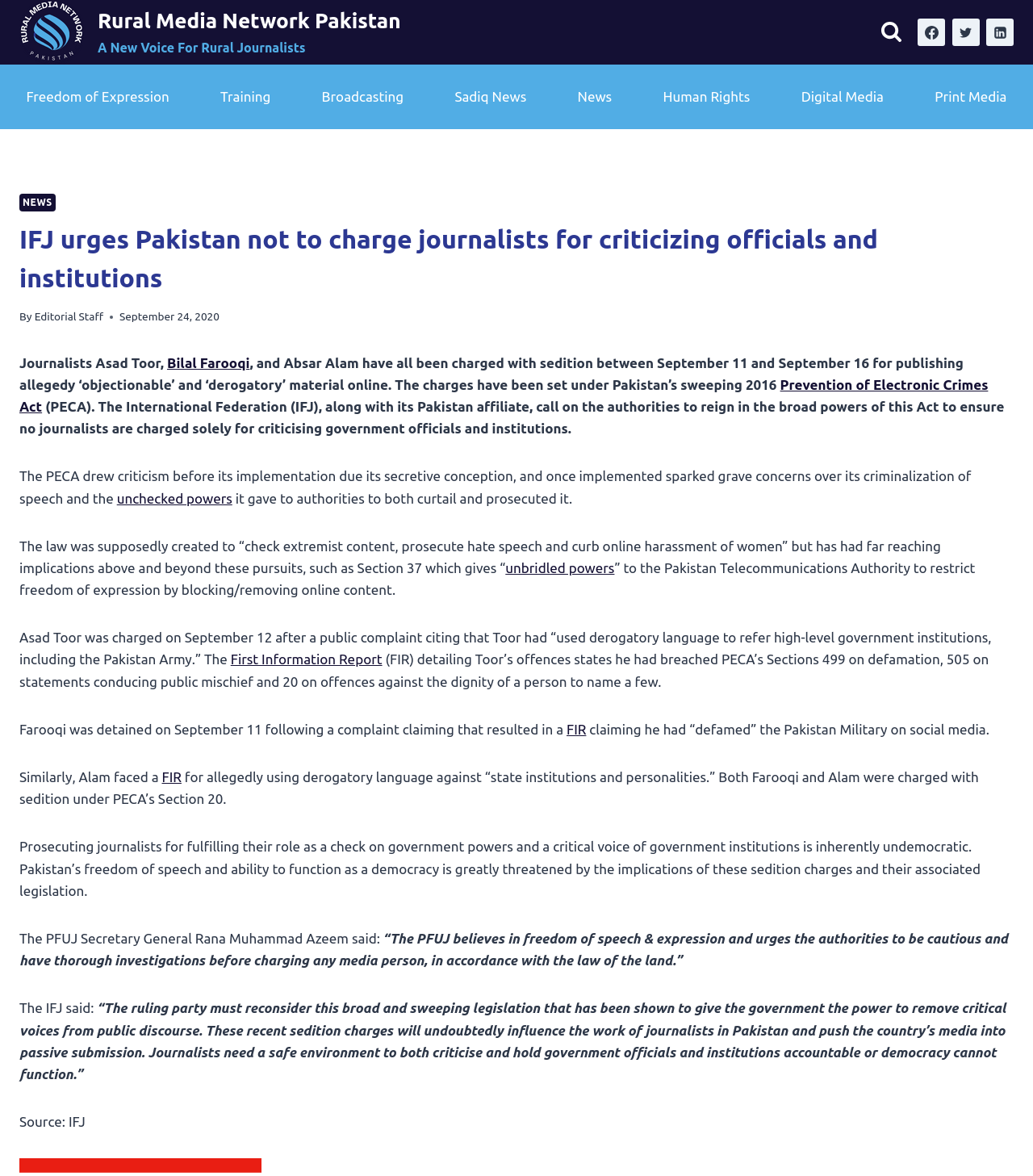What is the name of the organization that urges Pakistan not to charge journalists?
Please provide a comprehensive answer based on the visual information in the image.

The question is asking about the organization that is mentioned in the webpage as urging Pakistan not to charge journalists. After carefully reading the webpage, I found that the organization is the International Federation of Journalists (IFJ), which is mentioned in the heading 'IFJ urges Pakistan not to charge journalists for criticizing officials and institutions'.